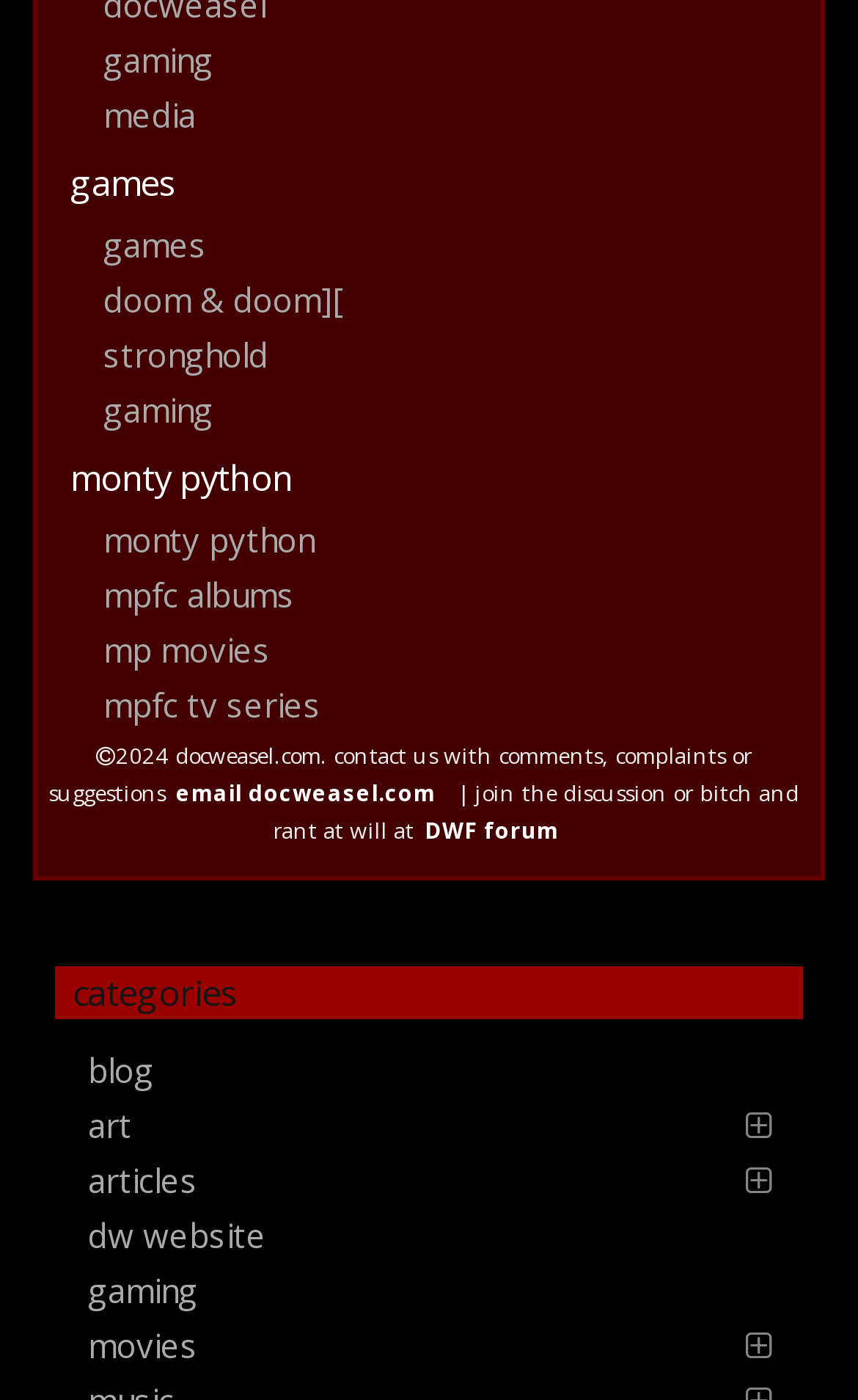Kindly determine the bounding box coordinates for the clickable area to achieve the given instruction: "explore Biological Process".

None